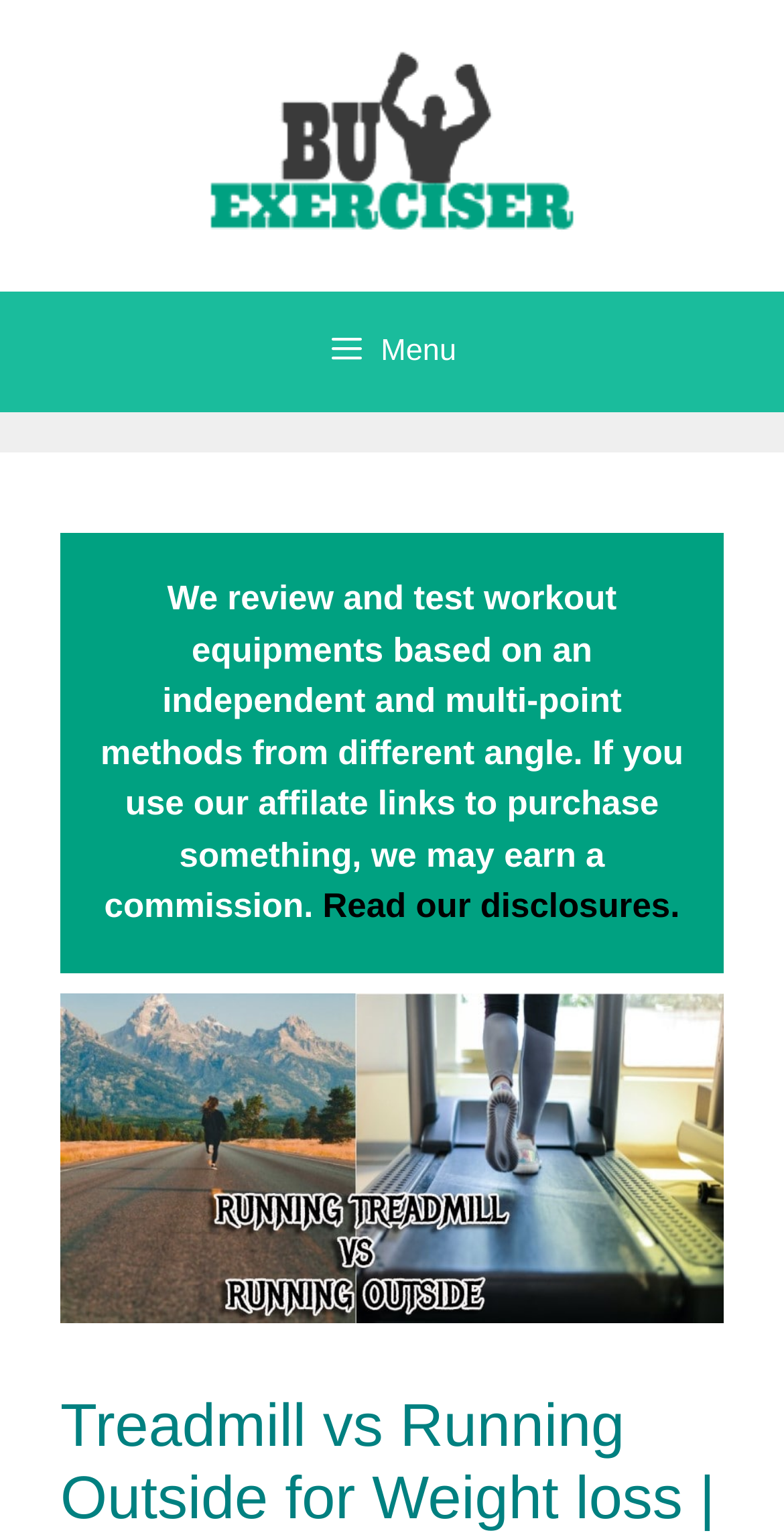Please give a one-word or short phrase response to the following question: 
What is the image on the page about?

Treadmill vs running outside